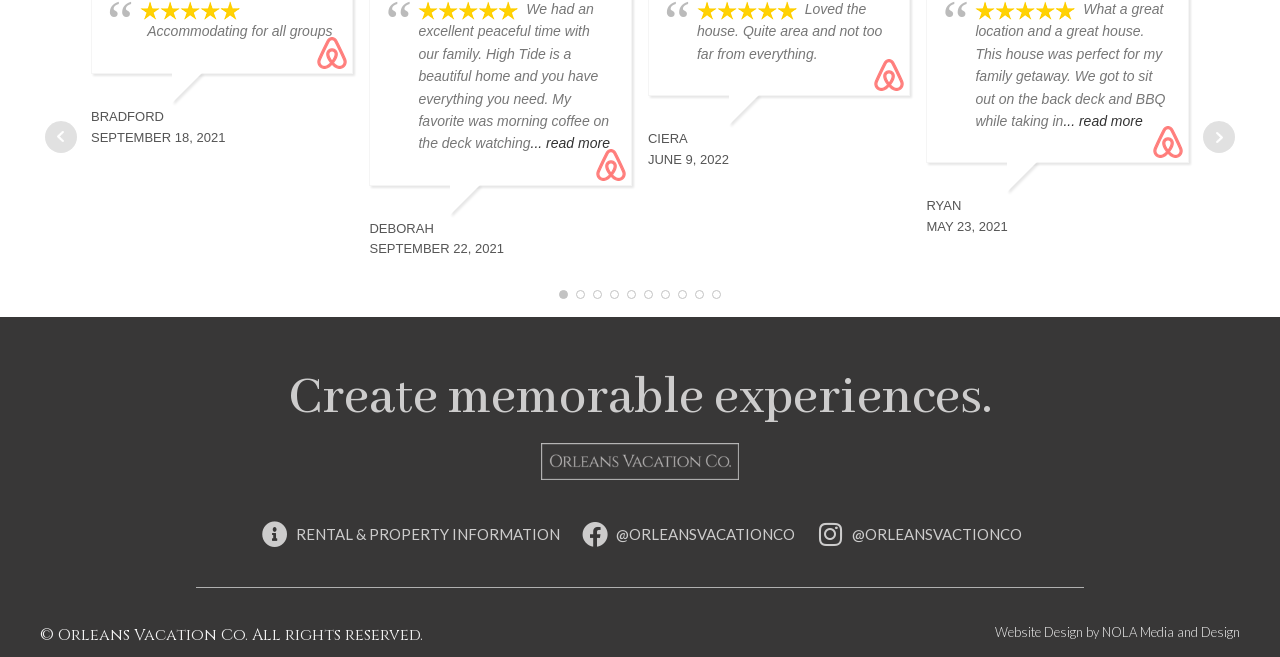Given the description "... read more", determine the bounding box of the corresponding UI element.

[0.415, 0.206, 0.477, 0.23]